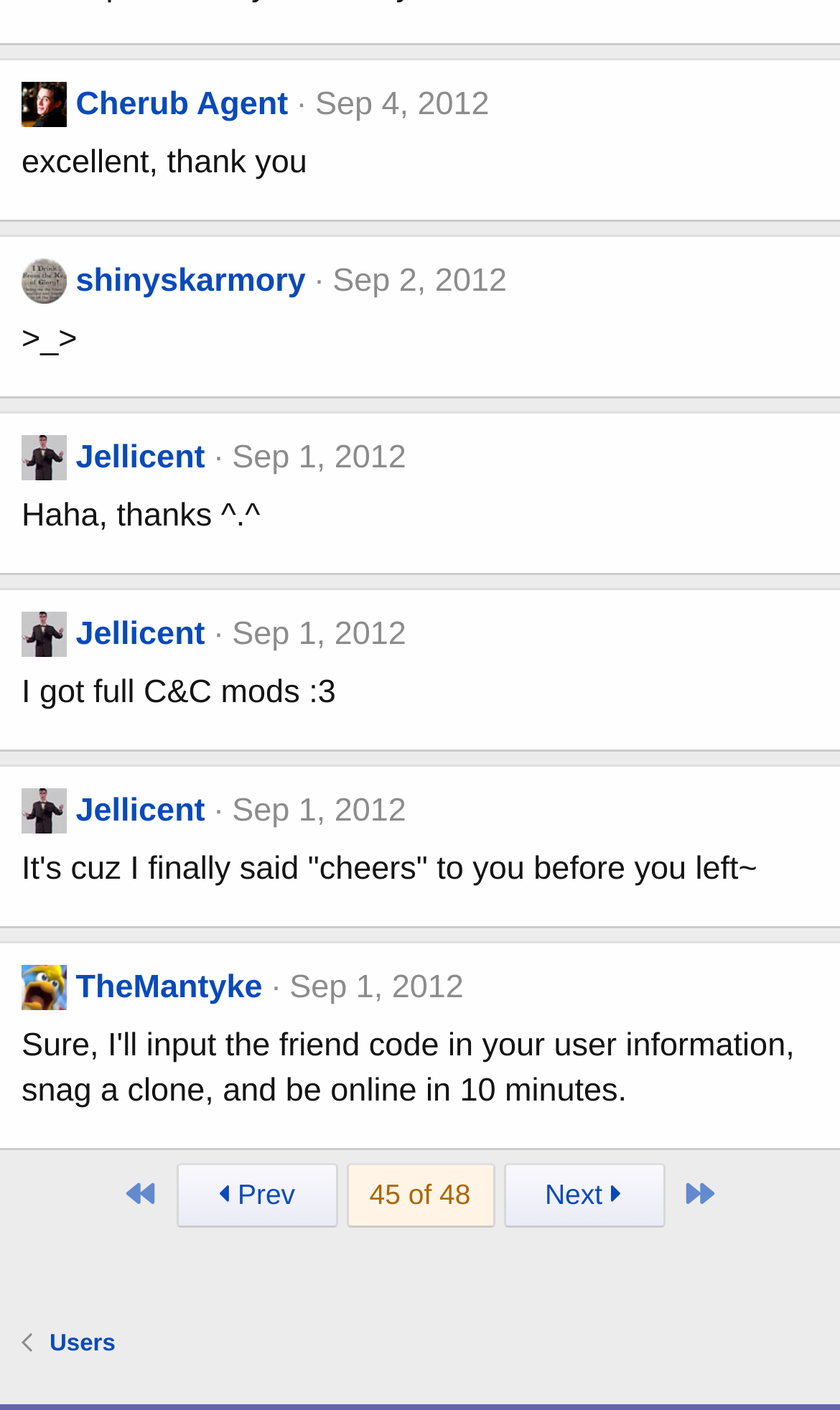Determine the bounding box coordinates for the area you should click to complete the following instruction: "Click on the 'Users' link".

[0.059, 0.941, 0.137, 0.966]